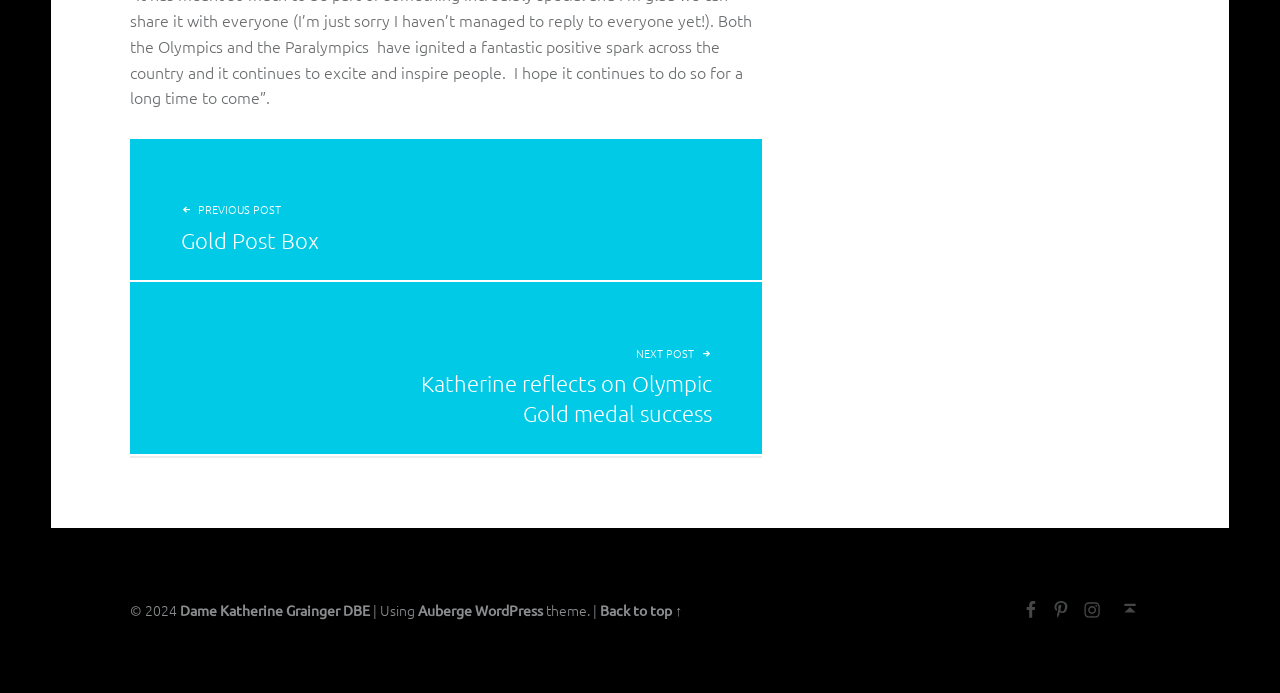What is the name of the Olympic gold medalist?
Based on the visual details in the image, please answer the question thoroughly.

The answer can be found in the footer section of the webpage, where it says '© 2024' followed by a link 'Dame Katherine Grainger DBE', indicating that the webpage is related to Katherine Grainger, an Olympic gold medalist.